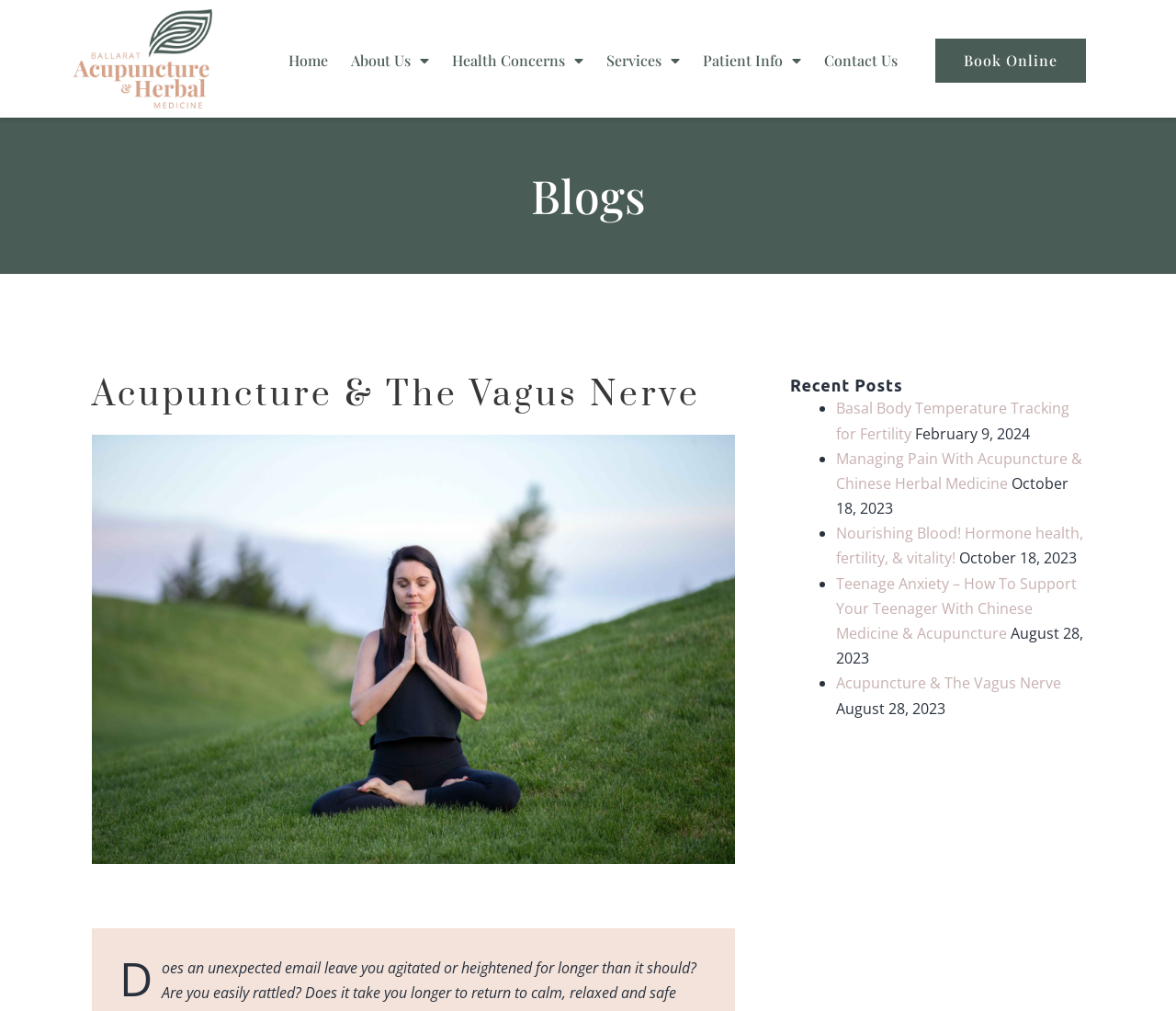Identify the bounding box coordinates of the section to be clicked to complete the task described by the following instruction: "Click the 'Contact Us' link". The coordinates should be four float numbers between 0 and 1, formatted as [left, top, right, bottom].

[0.693, 0.038, 0.771, 0.083]